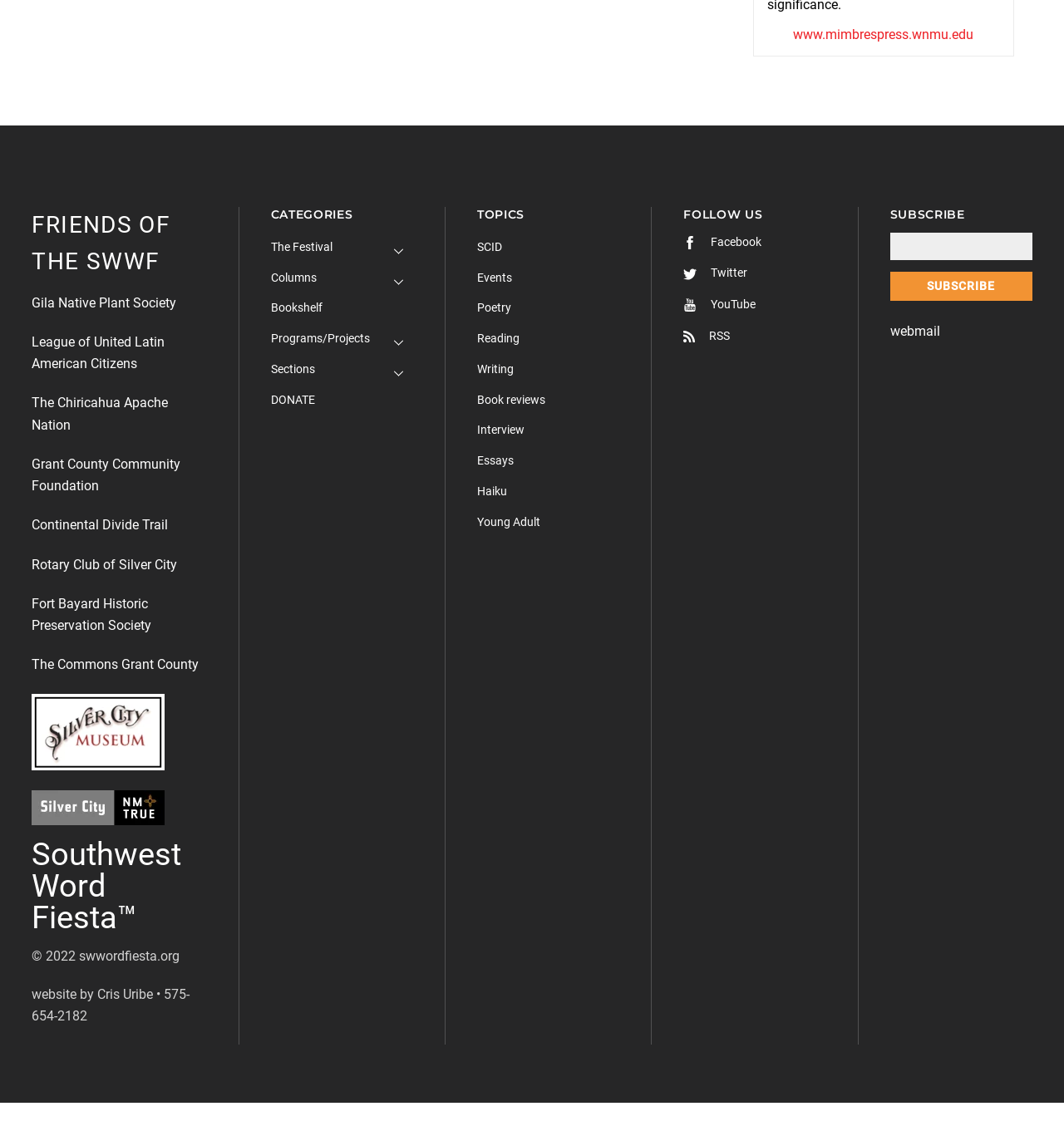What is the name of the museum mentioned on the webpage?
Using the details from the image, give an elaborate explanation to answer the question.

I found the link with the text 'Silver City Museum logo' and an image of a logo, which suggests that the museum mentioned on the webpage is the Silver City Museum.